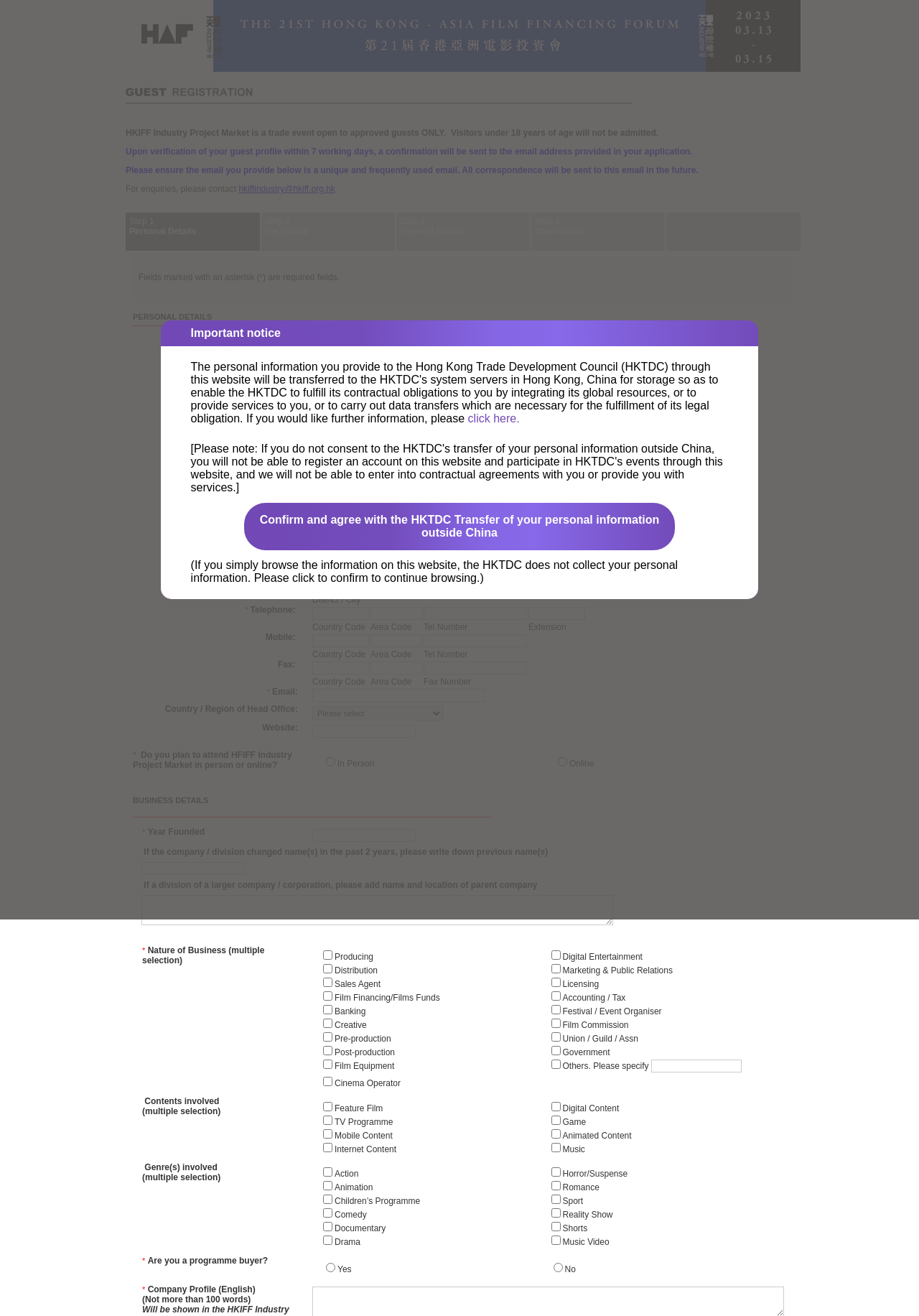Give a detailed overview of the webpage's appearance and contents.

This webpage appears to be a registration form for the HKIFF Industry Project Market, a trade event open to approved guests only. The page is divided into several sections, with a prominent image at the top and a series of tables and form fields below.

At the top of the page, there is a link and an image, followed by a table with two rows. The first row contains an image and a cell with the text "Guest Registration". The second row has two cells, each containing an image.

Below this table, there is a section of text explaining the registration process and the rules for attending the event. This text is followed by a series of tables and form fields, which appear to be the registration form itself.

The form is divided into several steps, with each step represented by a table row. The first step is labeled "Step 1 Personal Details" and contains several form fields, including dropdown menus, text boxes, and radio buttons. These fields are used to collect personal information such as title, given name, surname, position, and company.

The form also includes a section for uploading files and a section for payment method. There is a table with four columns, each representing a step in the registration process. The columns are labeled "Step 1 Personal Details", "Step 2 File Upload", "Step 3 Payment Method", and "Step 4 Confirmation".

Throughout the form, there are several images and icons, which appear to be decorative or used to separate different sections of the form. There is also a link to an email address, "hkiffindustry@hkiff.org.hk", which is likely used for enquiries or support.